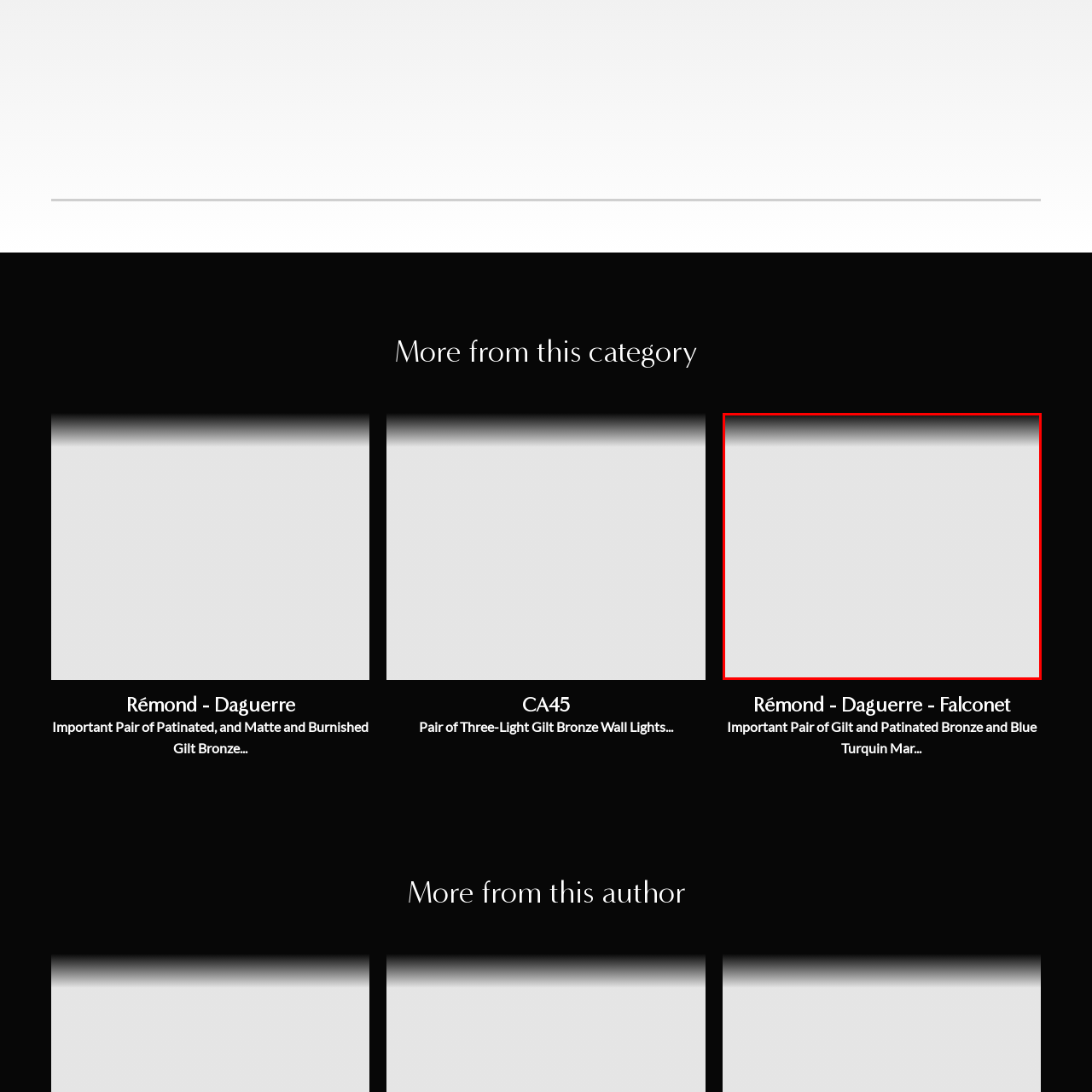What type of art enthusiasts is the collection aimed at?
Look at the section marked by the red bounding box and provide a single word or phrase as your answer.

Art enthusiasts